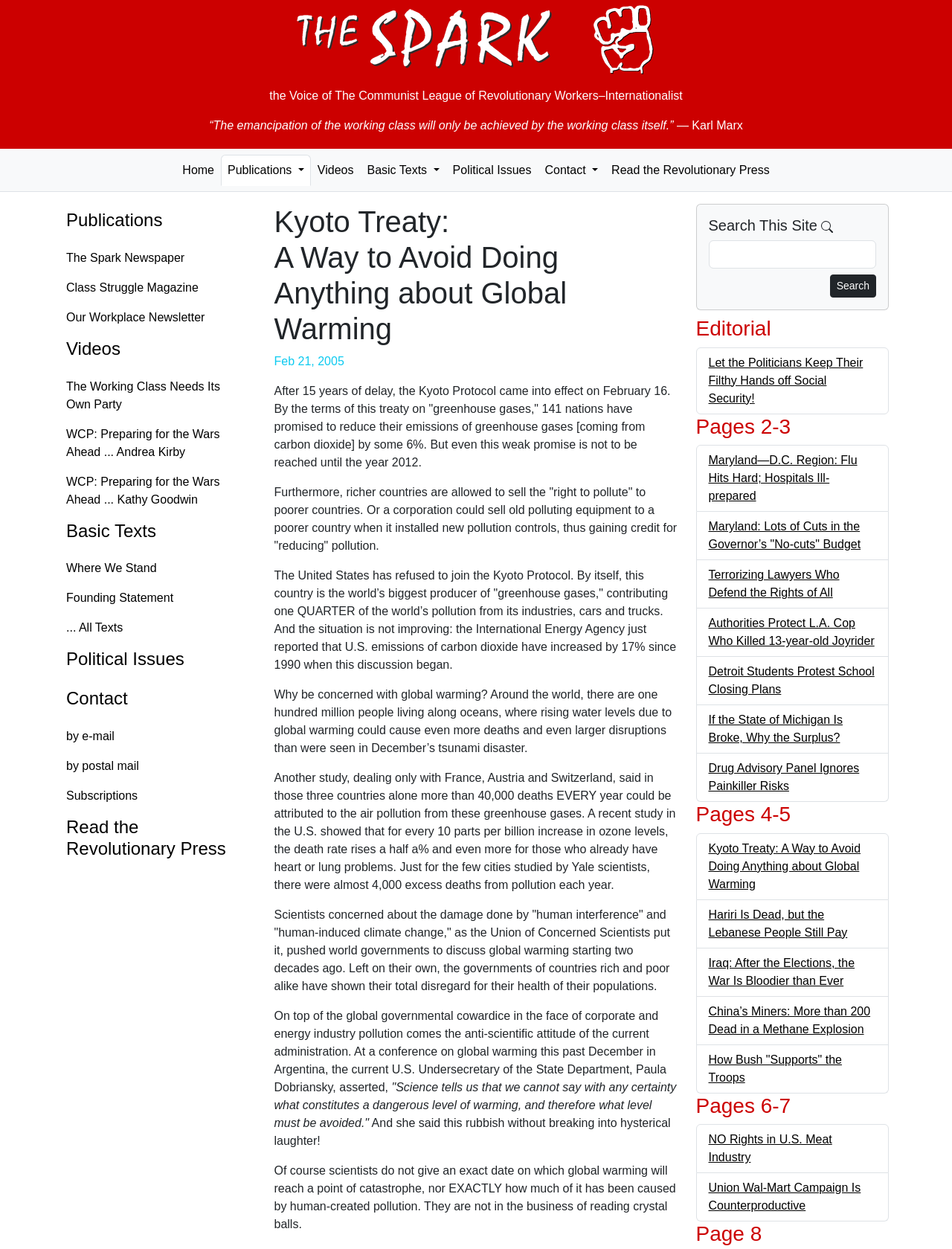Show the bounding box coordinates of the region that should be clicked to follow the instruction: "Leave a response."

None